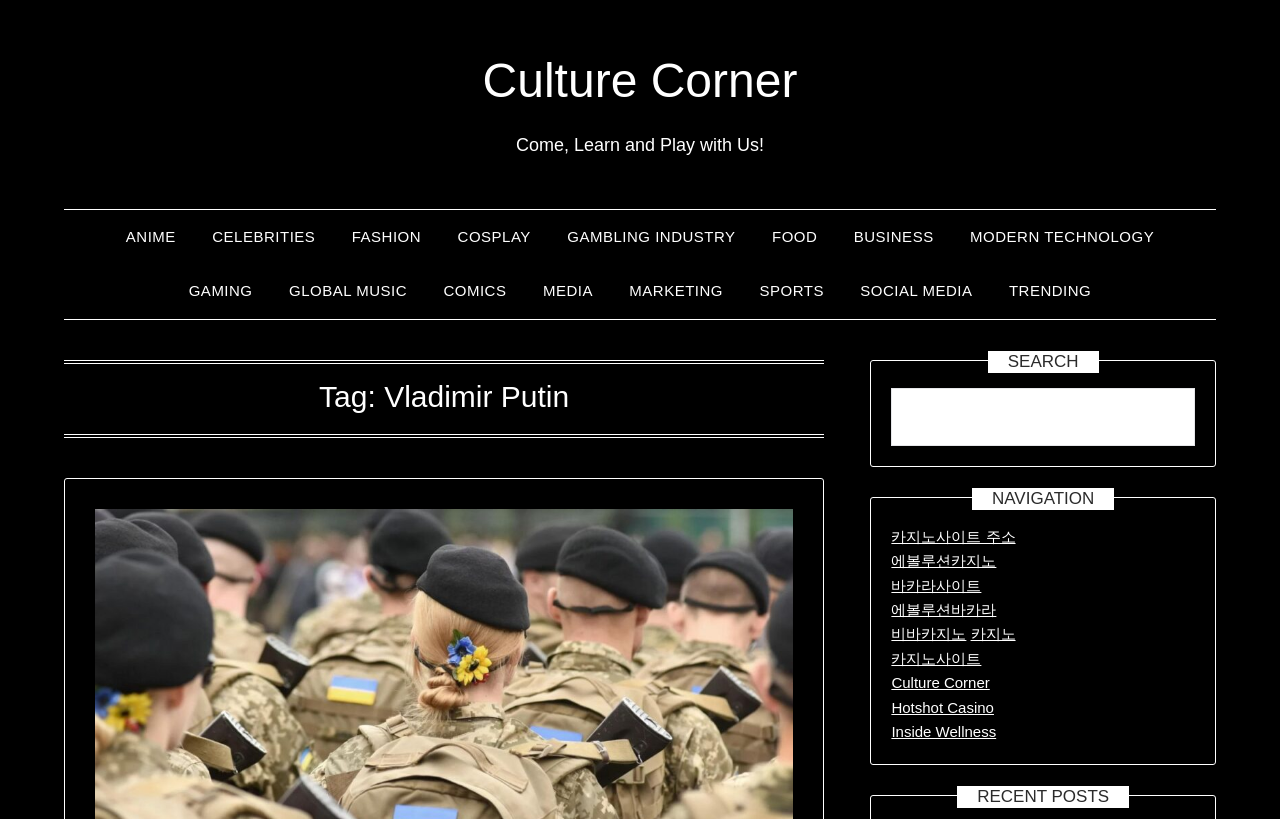By analyzing the image, answer the following question with a detailed response: What is the tag of the current webpage?

The heading 'Tag: Vladimir Putin' is located under the HeaderAsNonLandmark element, indicating that the current webpage is tagged with Vladimir Putin.